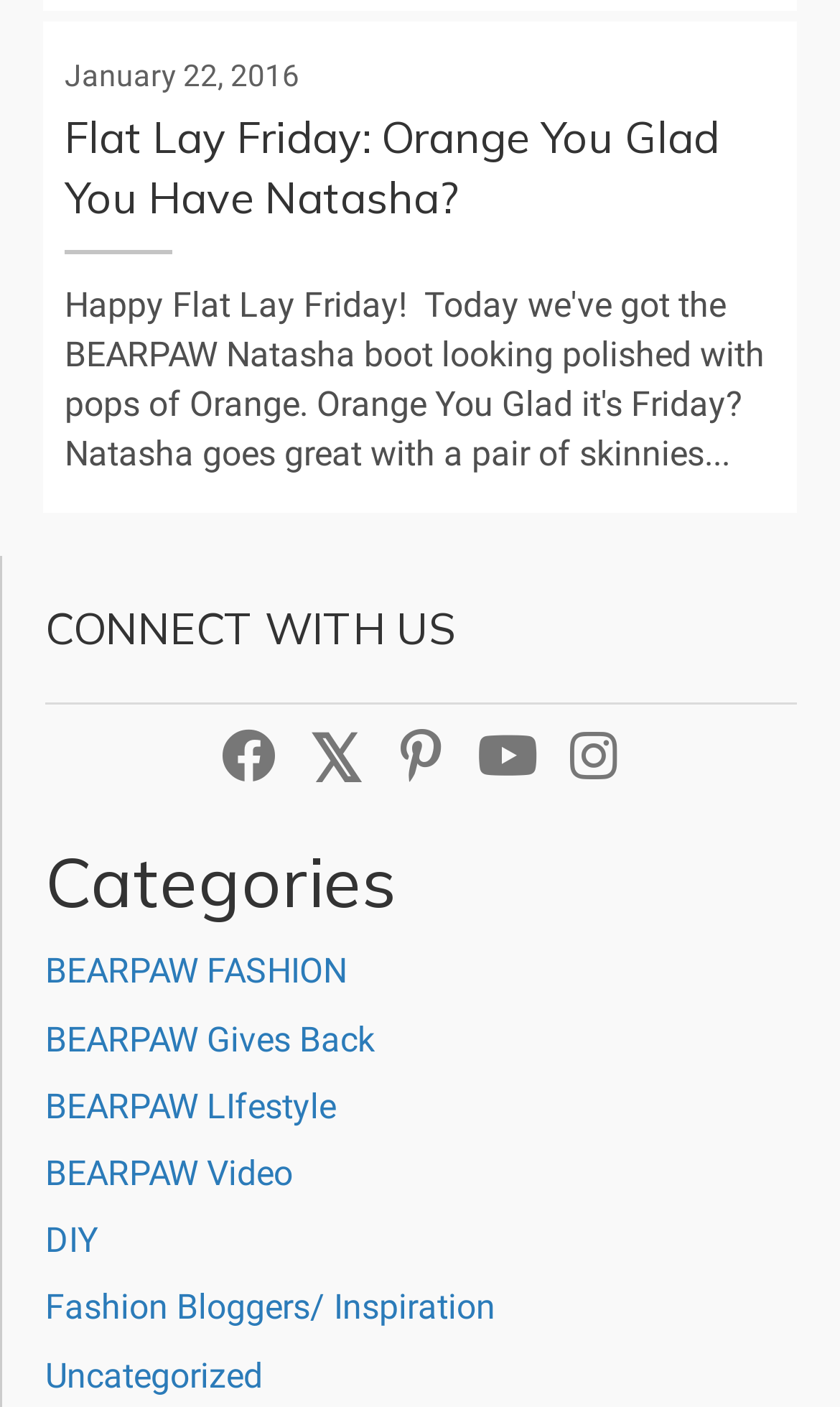What is the first category listed?
Please answer the question with as much detail as possible using the screenshot.

I looked at the link elements below the heading 'Categories' and found that the first one is 'BEARPAW FASHION'.